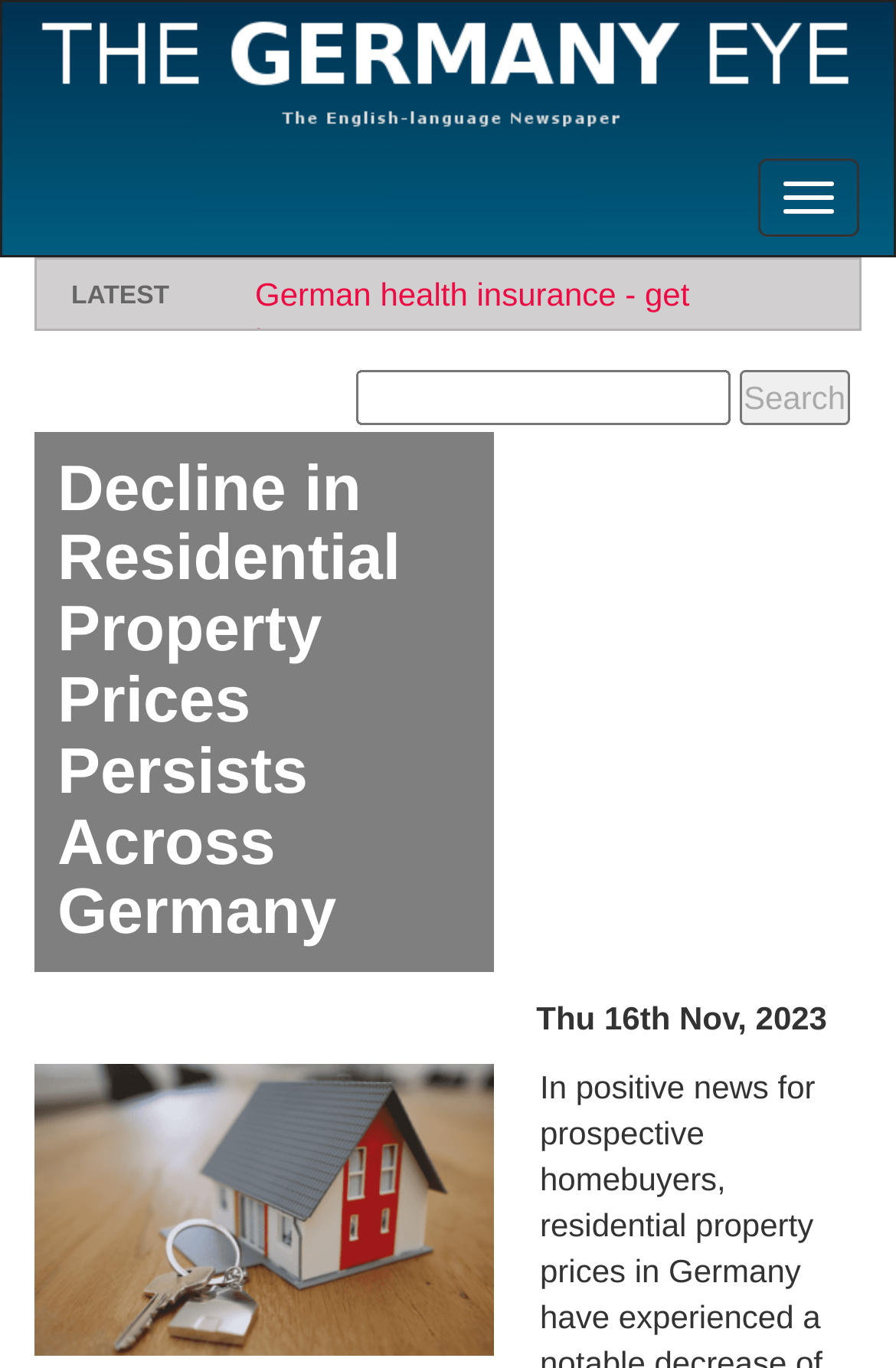Locate the bounding box of the UI element described by: "name="search_string"" in the given webpage screenshot.

[0.397, 0.27, 0.815, 0.31]